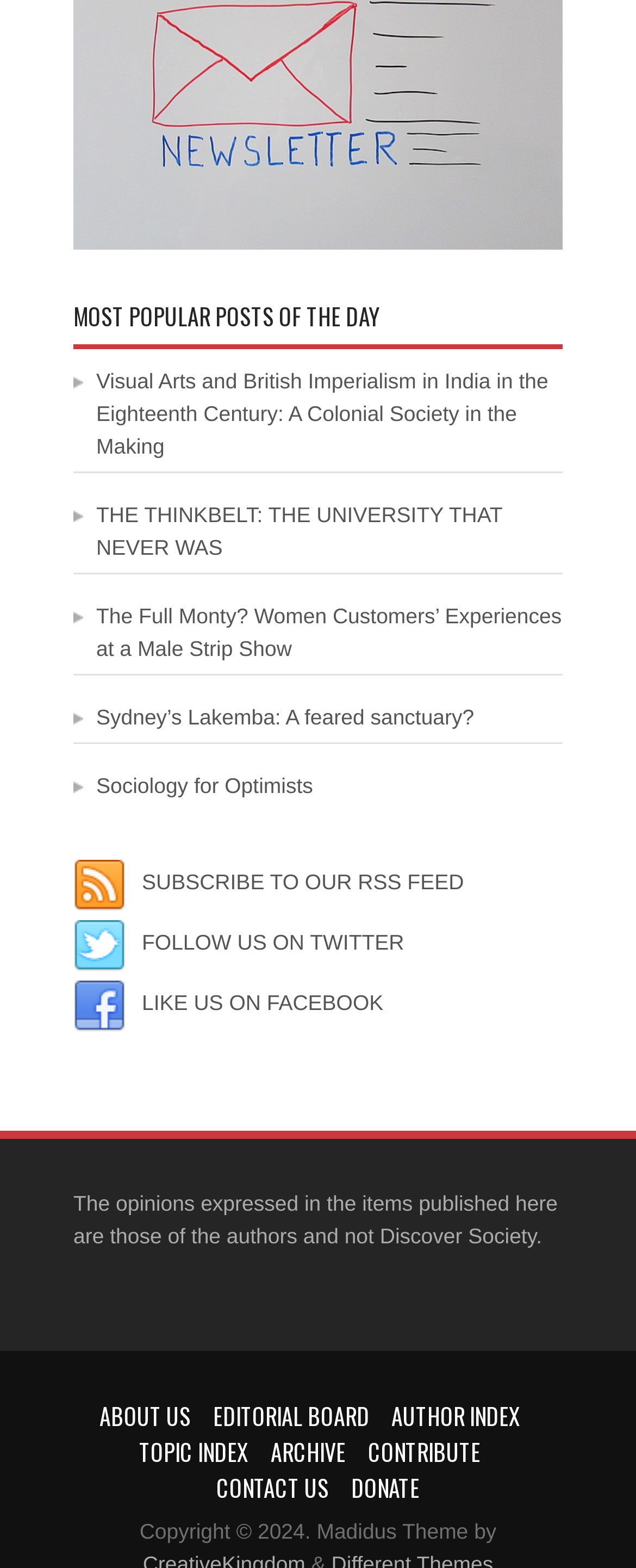Please identify the bounding box coordinates of the region to click in order to complete the task: "read about visual arts and british imperialism in india". The coordinates must be four float numbers between 0 and 1, specified as [left, top, right, bottom].

[0.151, 0.235, 0.862, 0.293]